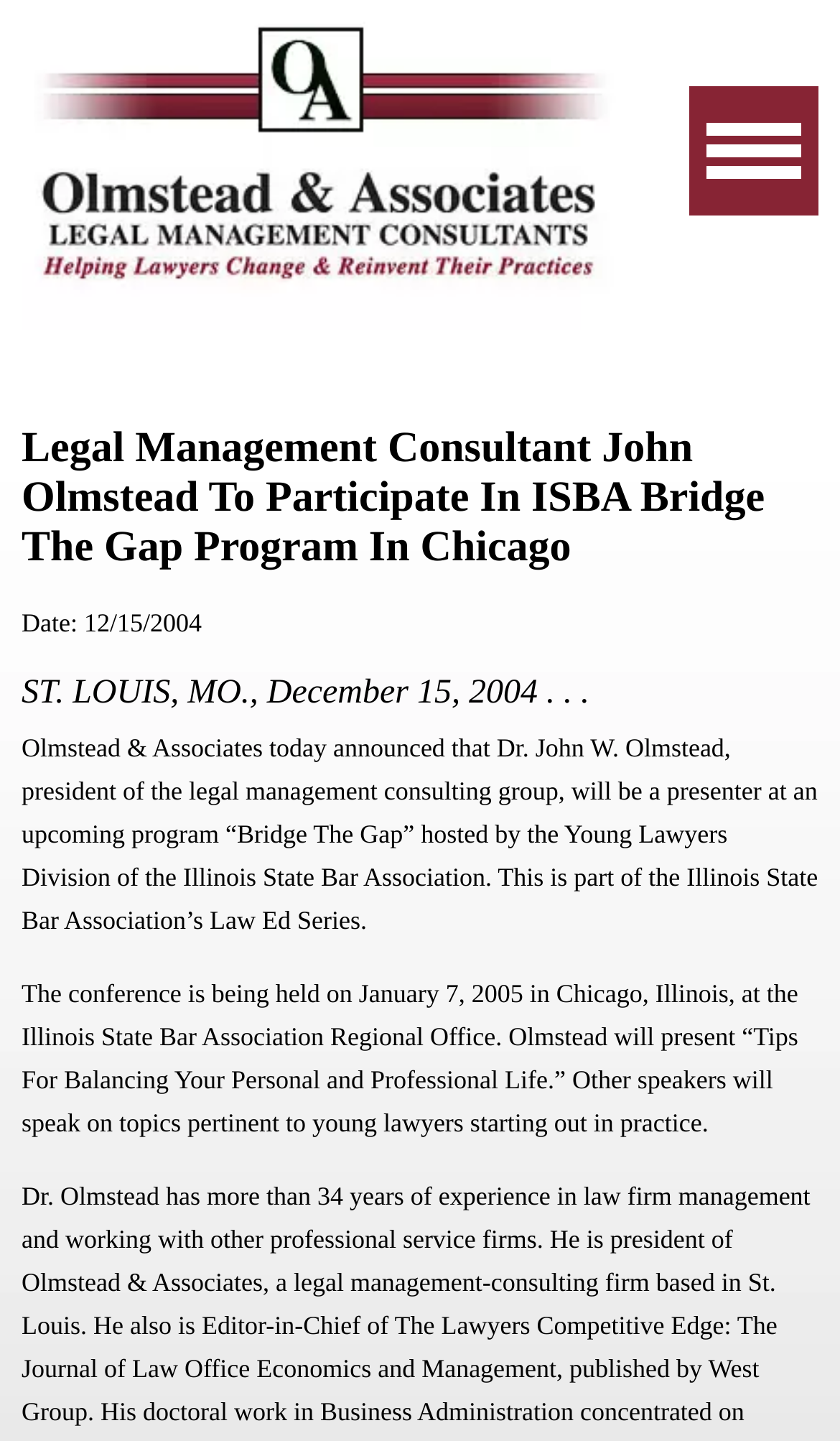What is the name of the organization hosting the Bridge The Gap program?
Offer a detailed and exhaustive answer to the question.

I found the answer by reading the text content of the webpage, specifically the paragraph that starts with 'Olmstead & Associates today announced that Dr. John W. Olmstead...'. It mentions that the program is hosted by the Young Lawyers Division of the Illinois State Bar Association.